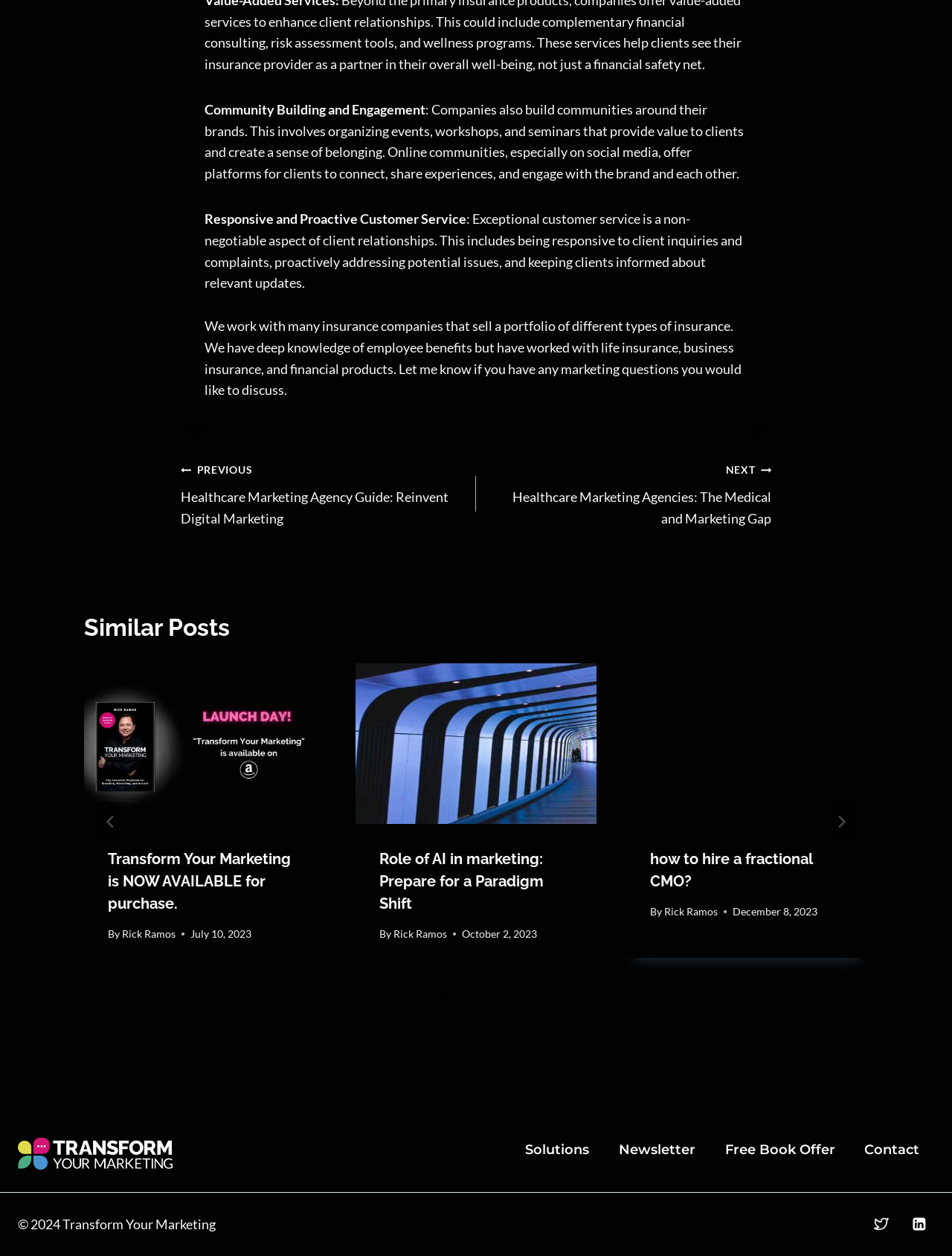Locate the bounding box of the UI element based on this description: "Contact". Provide four float numbers between 0 and 1 as [left, top, right, bottom].

[0.893, 0.904, 0.981, 0.927]